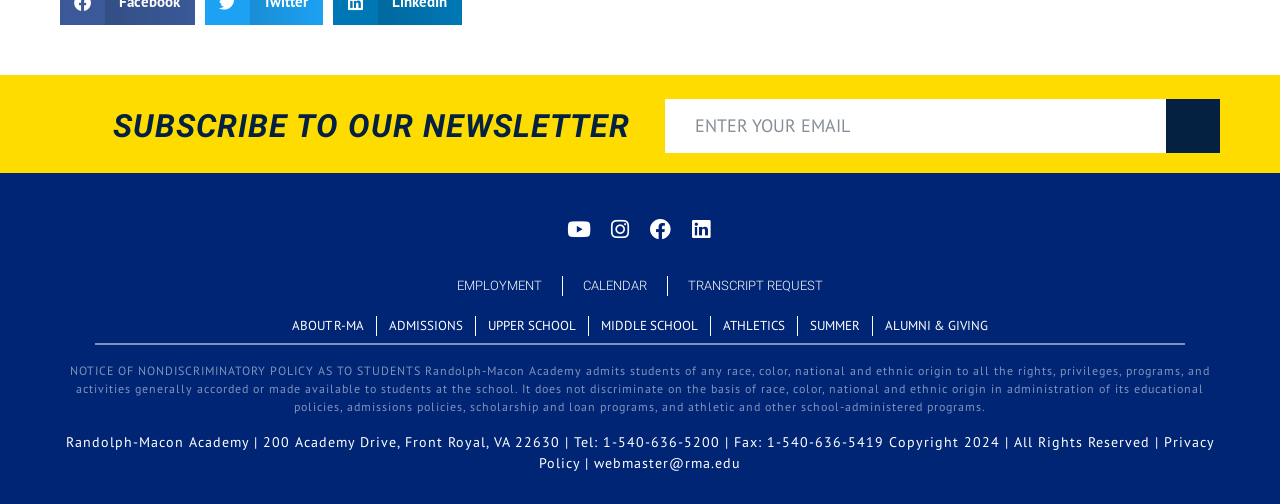Find and indicate the bounding box coordinates of the region you should select to follow the given instruction: "Subscribe to the newsletter".

[0.52, 0.196, 0.953, 0.303]